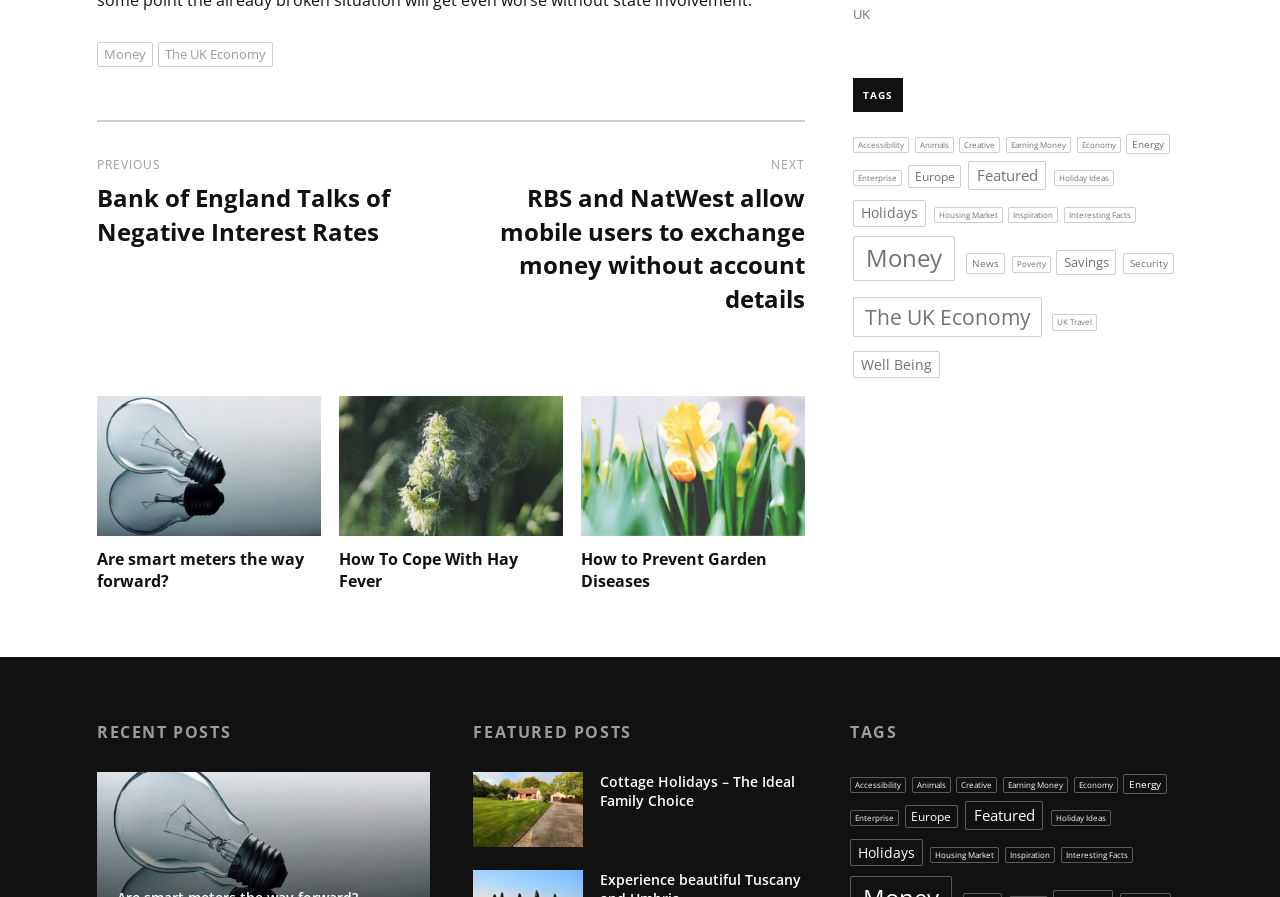Please indicate the bounding box coordinates of the element's region to be clicked to achieve the instruction: "Learn more about 'Sewer Desilting Isle of Wight'". Provide the coordinates as four float numbers between 0 and 1, i.e., [left, top, right, bottom].

None